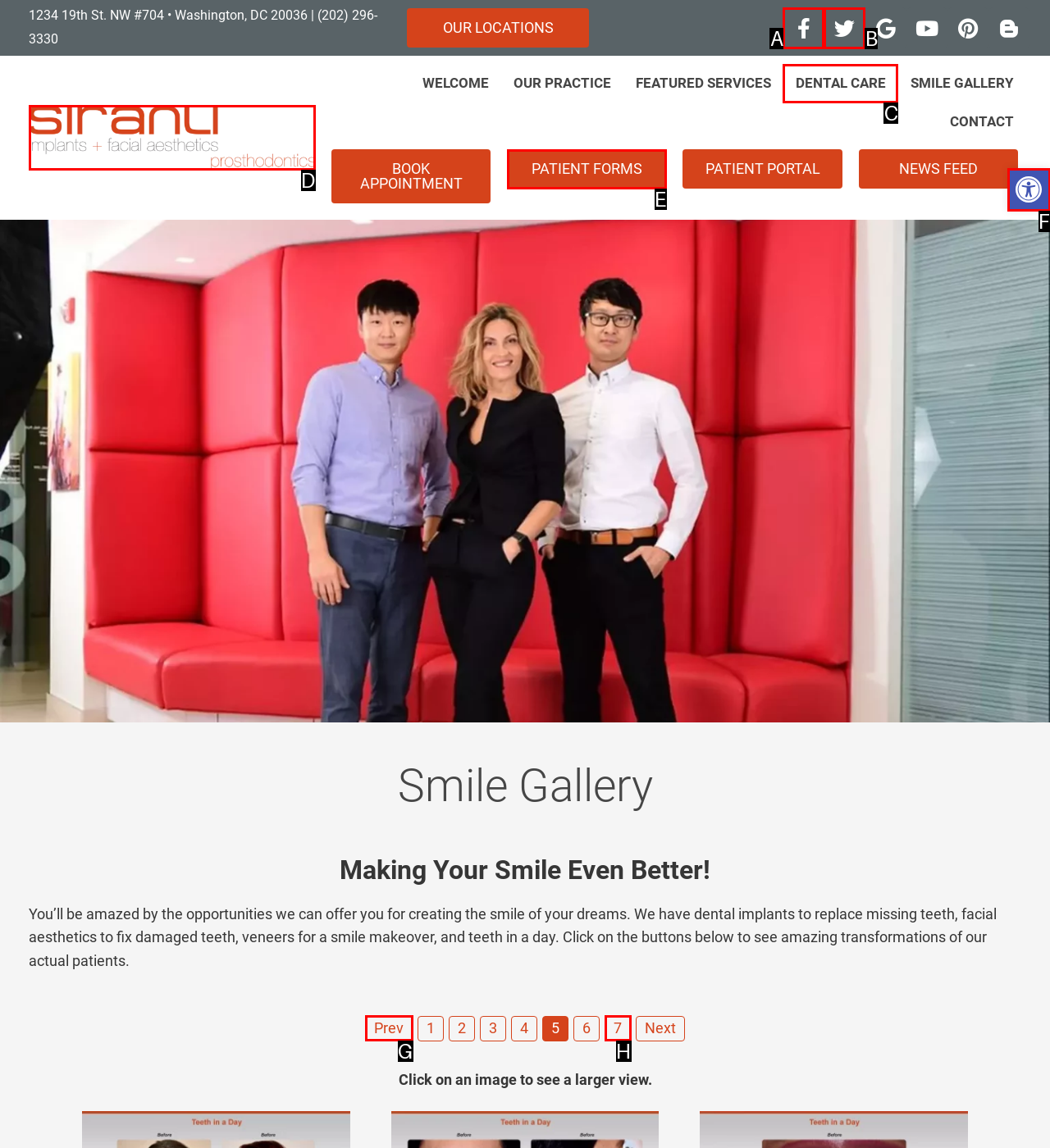Based on the description: Facebook-f, identify the matching lettered UI element.
Answer by indicating the letter from the choices.

A